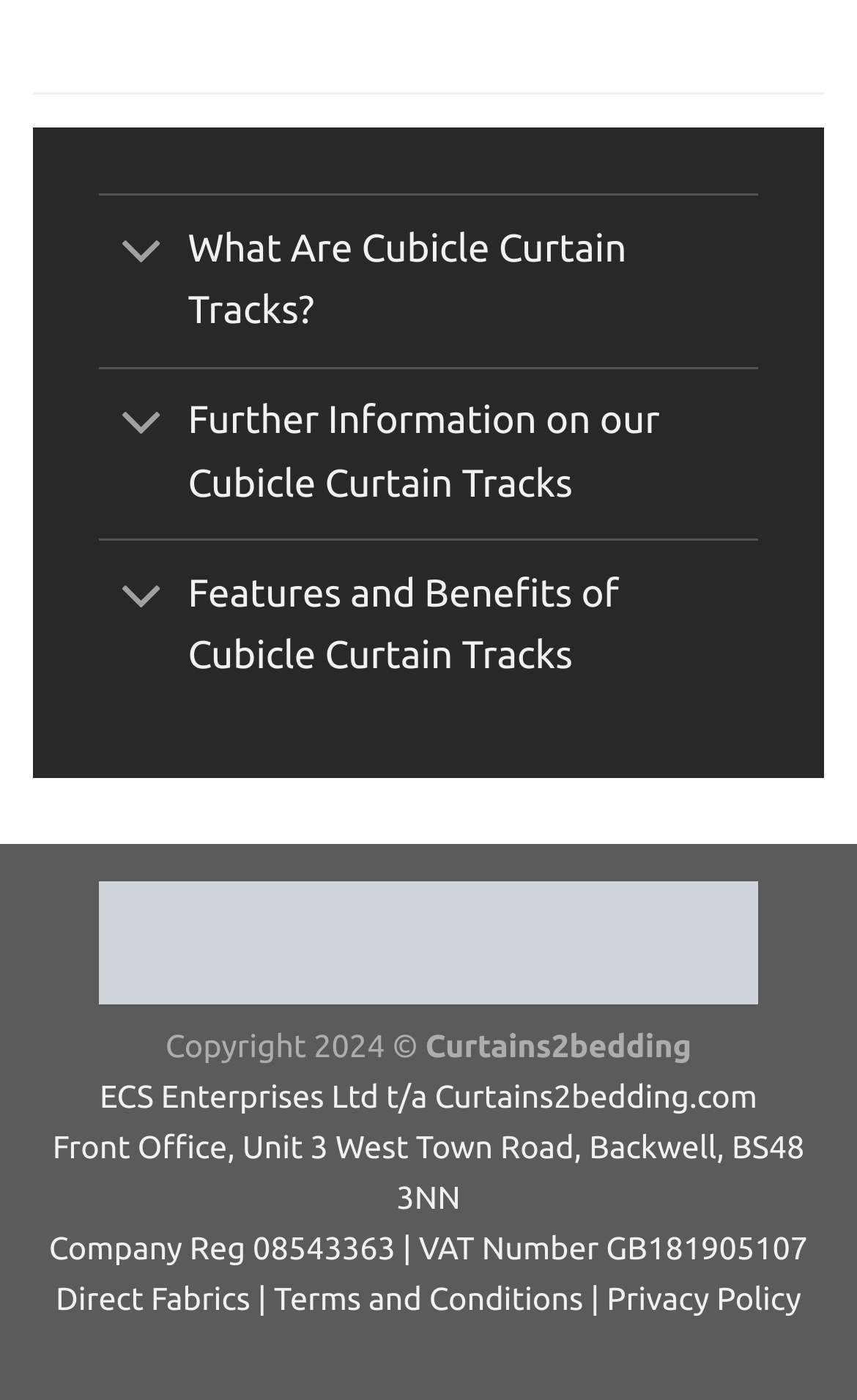What is the address of the company?
Look at the image and construct a detailed response to the question.

The company address can be found at the bottom of the webpage, below the copyright section, where it lists the address as 'Front Office, Unit 3 West Town Road, Backwell, BS48 3NN'.